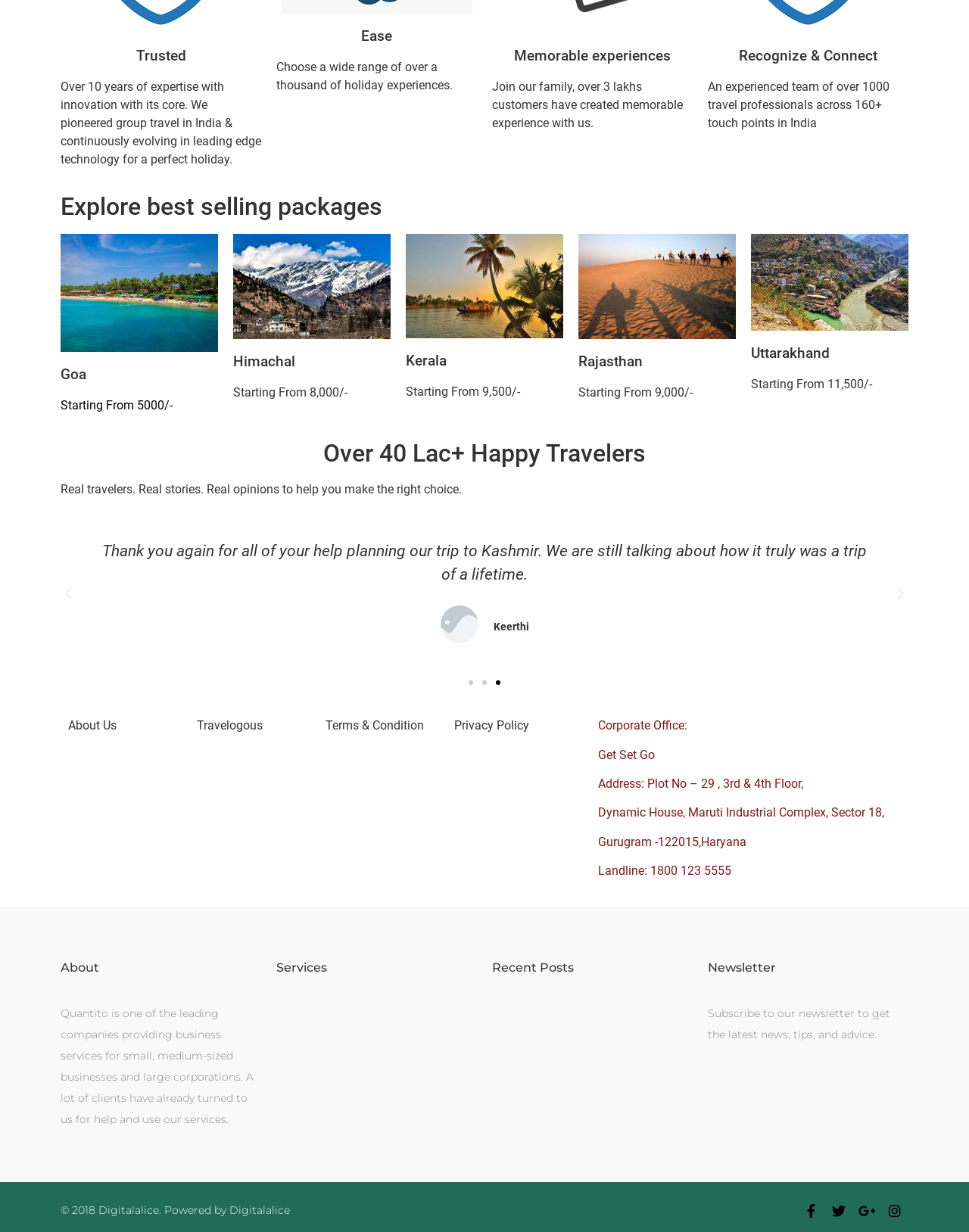What is the company's expertise?
Carefully analyze the image and provide a thorough answer to the question.

Based on the heading 'Trusted' and the static text 'Over 10 years of expertise with innovation at its core. We pioneered group travel in India & continuously evolving in leading edge technology for a perfect holiday.', it can be inferred that the company has expertise in innovation and group travel.